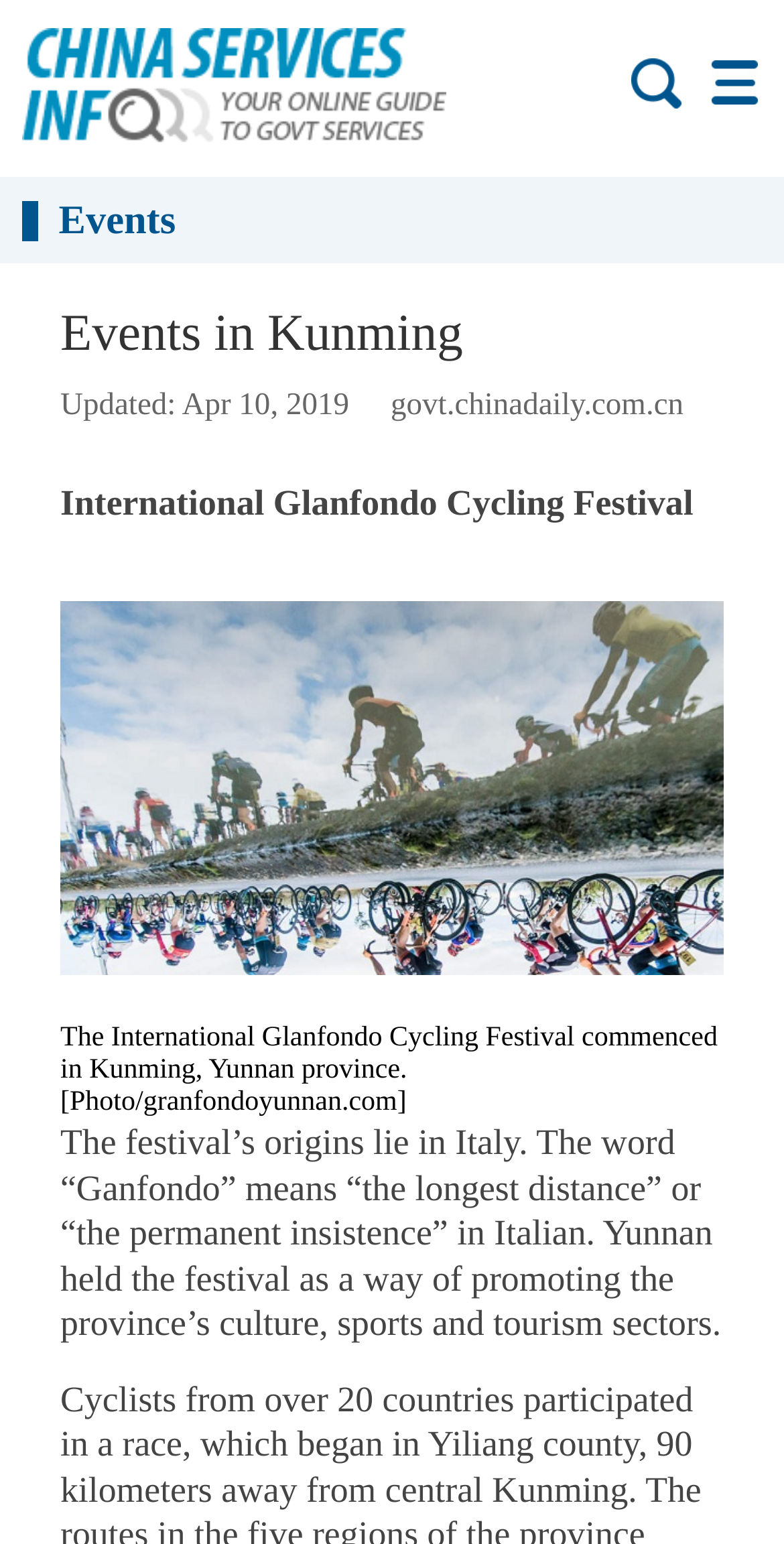Please give a succinct answer using a single word or phrase:
What is the purpose of holding the festival in Yunnan?

promoting culture, sports and tourism sectors